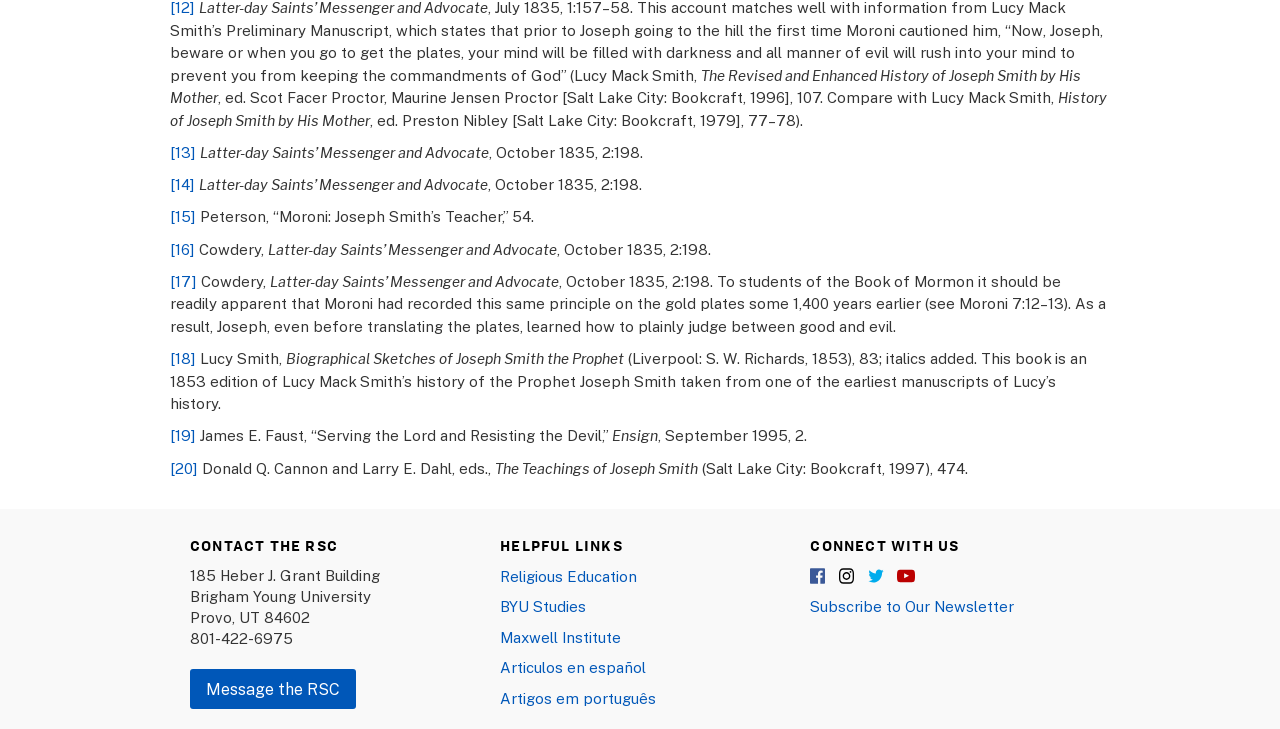Please give a one-word or short phrase response to the following question: 
What is the name of the university mentioned?

Brigham Young University